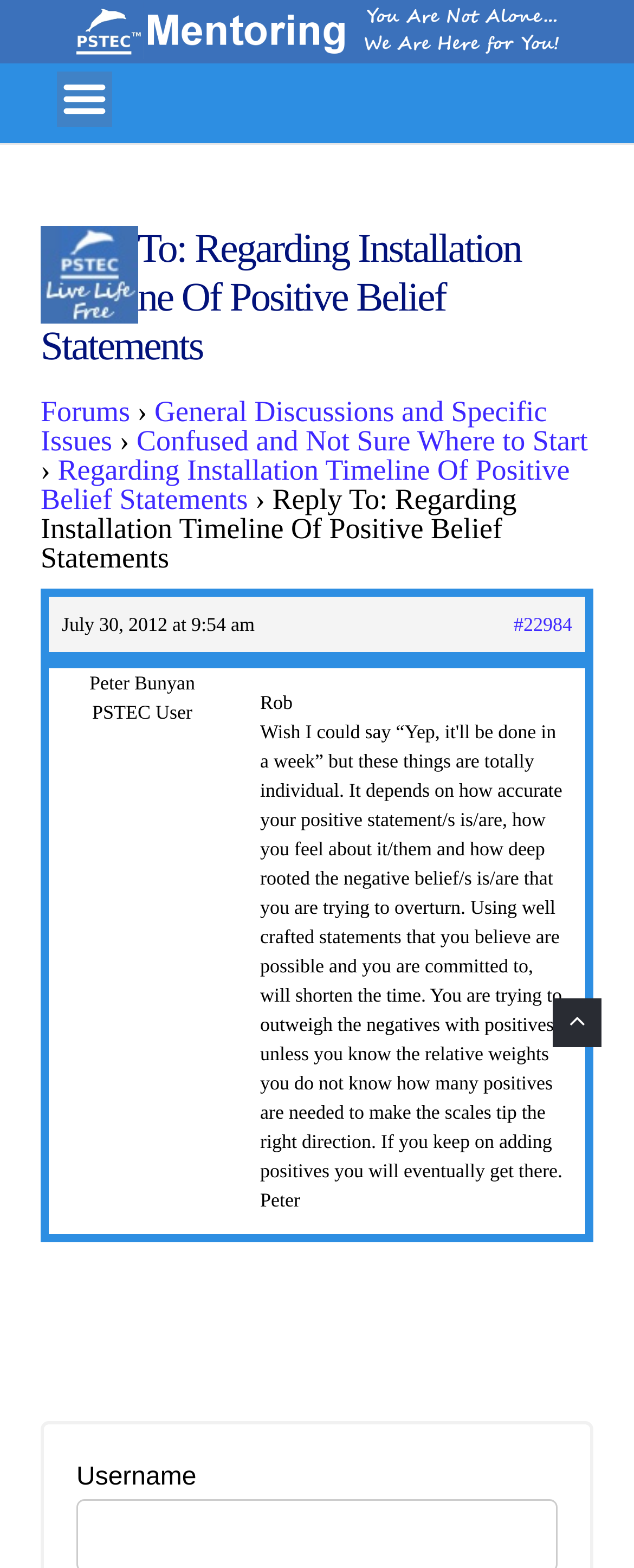Locate the bounding box for the described UI element: "Forums". Ensure the coordinates are four float numbers between 0 and 1, formatted as [left, top, right, bottom].

[0.064, 0.252, 0.205, 0.273]